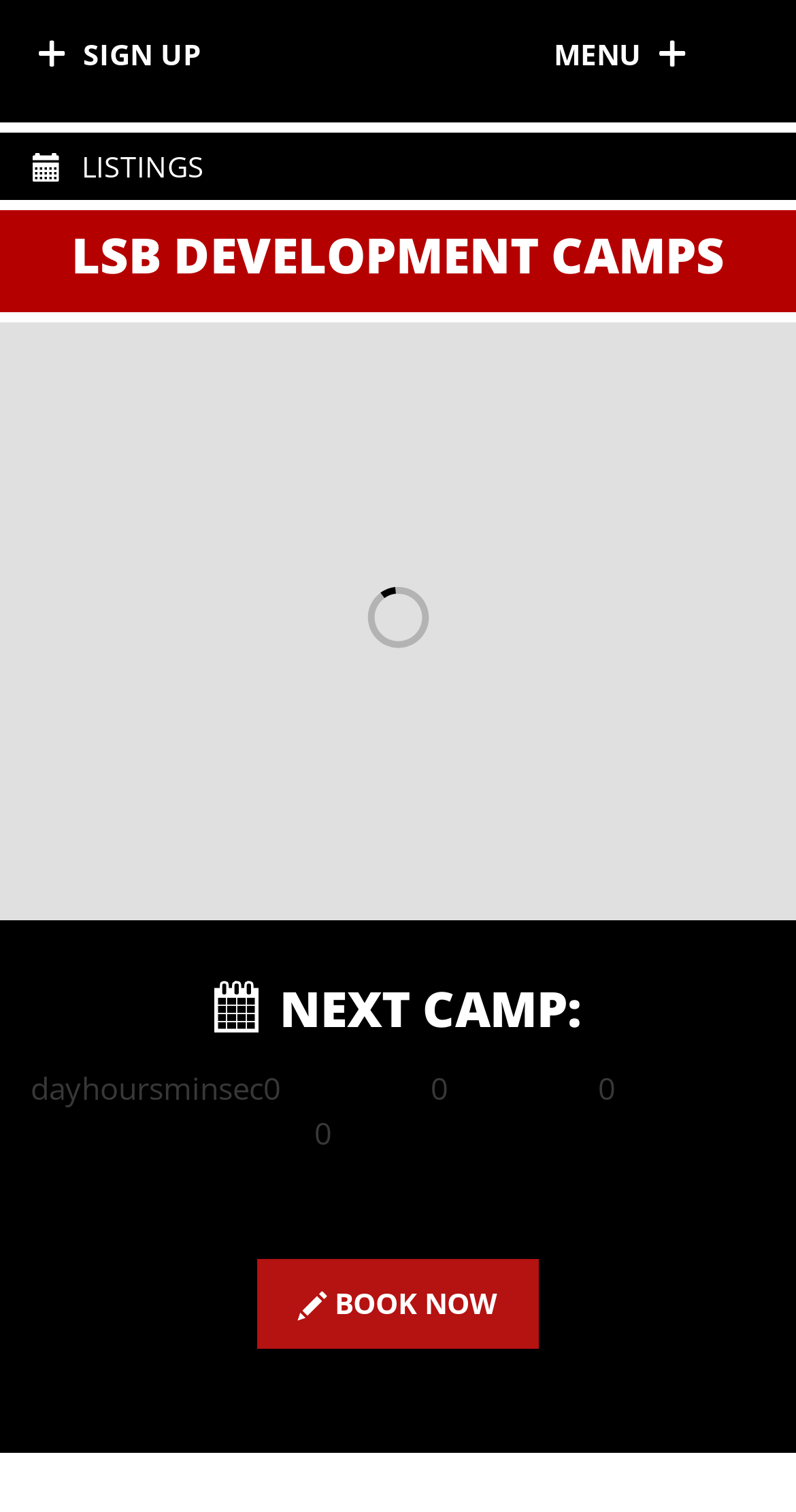Provide the bounding box coordinates of the UI element this sentence describes: "BOOK NOW".

[0.321, 0.832, 0.679, 0.893]